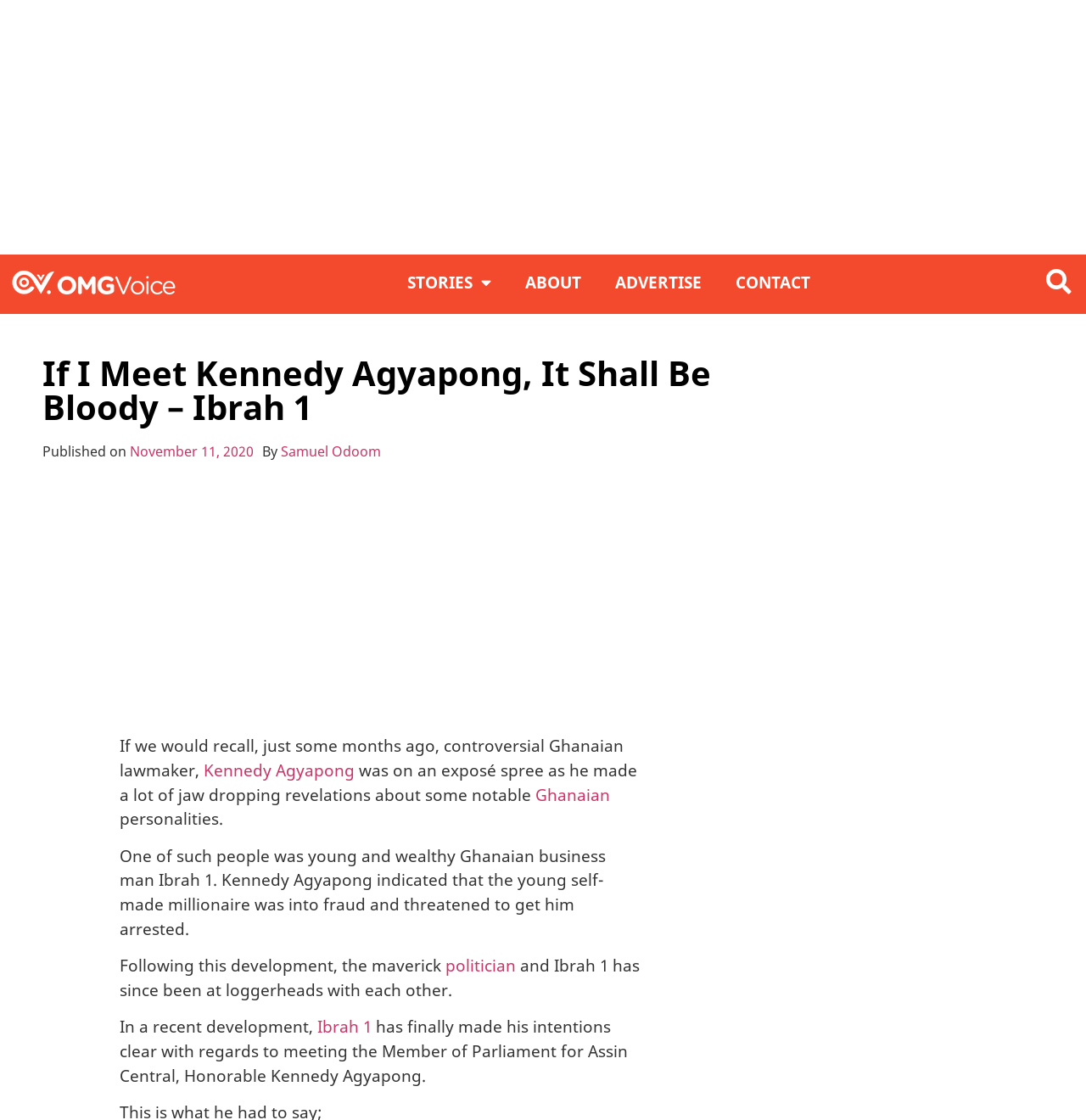Locate the bounding box coordinates of the element to click to perform the following action: 'Visit the about page'. The coordinates should be given as four float values between 0 and 1, in the form of [left, top, right, bottom].

[0.468, 0.235, 0.551, 0.27]